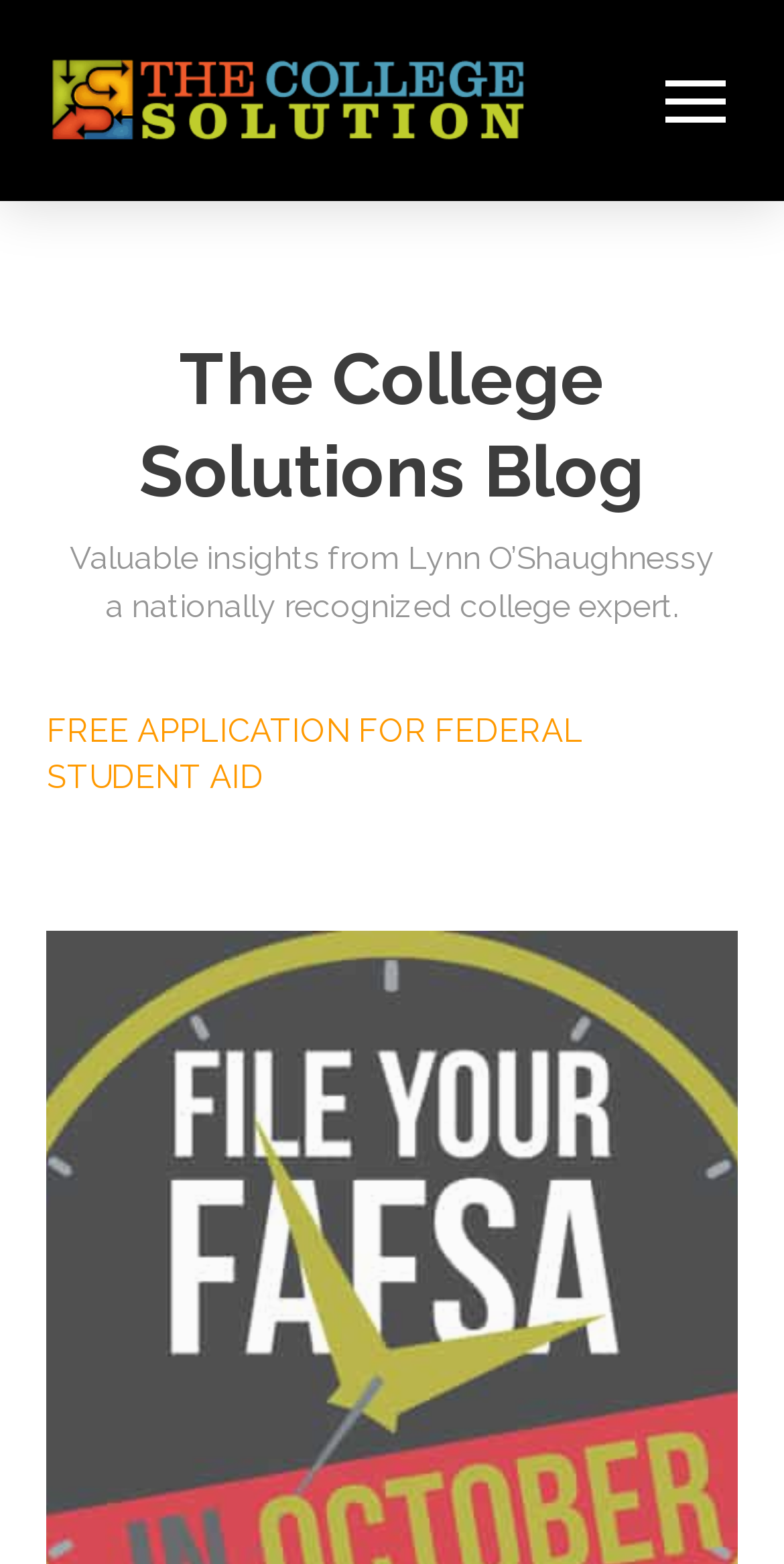Is there a link to go back to the top of the page?
Please answer the question as detailed as possible.

I found a link element with the text 'Back to Top' which is located at the bottom of the page, indicating that it allows users to navigate back to the top of the page.